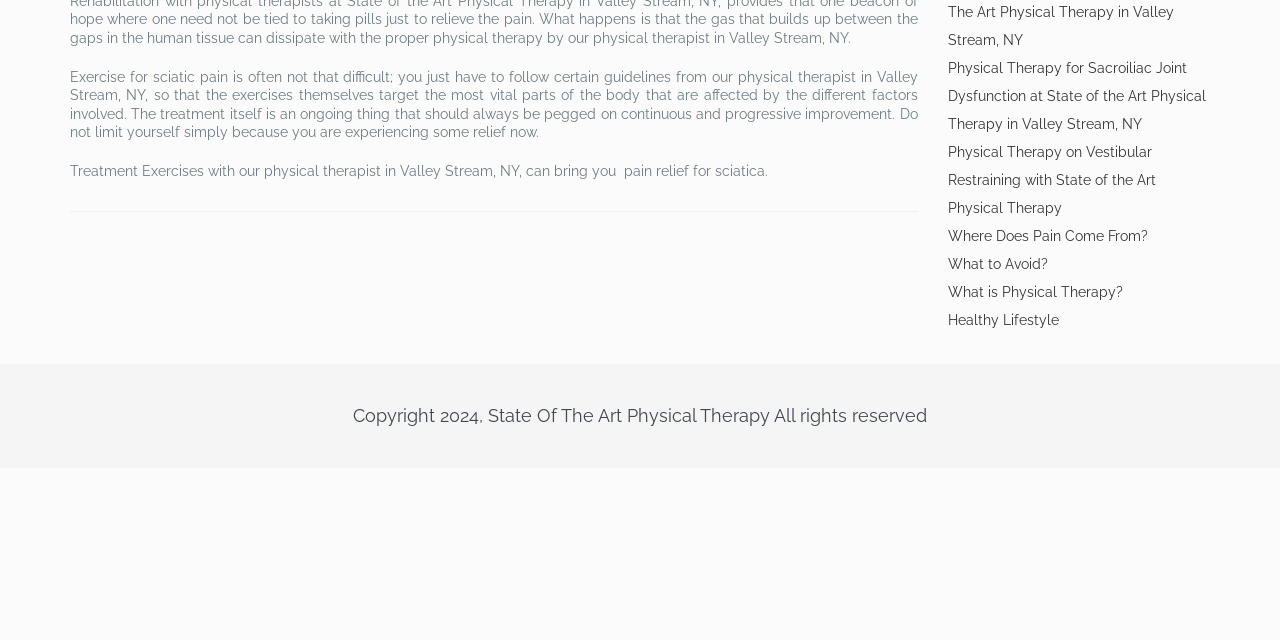Find and provide the bounding box coordinates for the UI element described here: "Healthy Lifestyle". The coordinates should be given as four float numbers between 0 and 1: [left, top, right, bottom].

[0.74, 0.487, 0.827, 0.512]